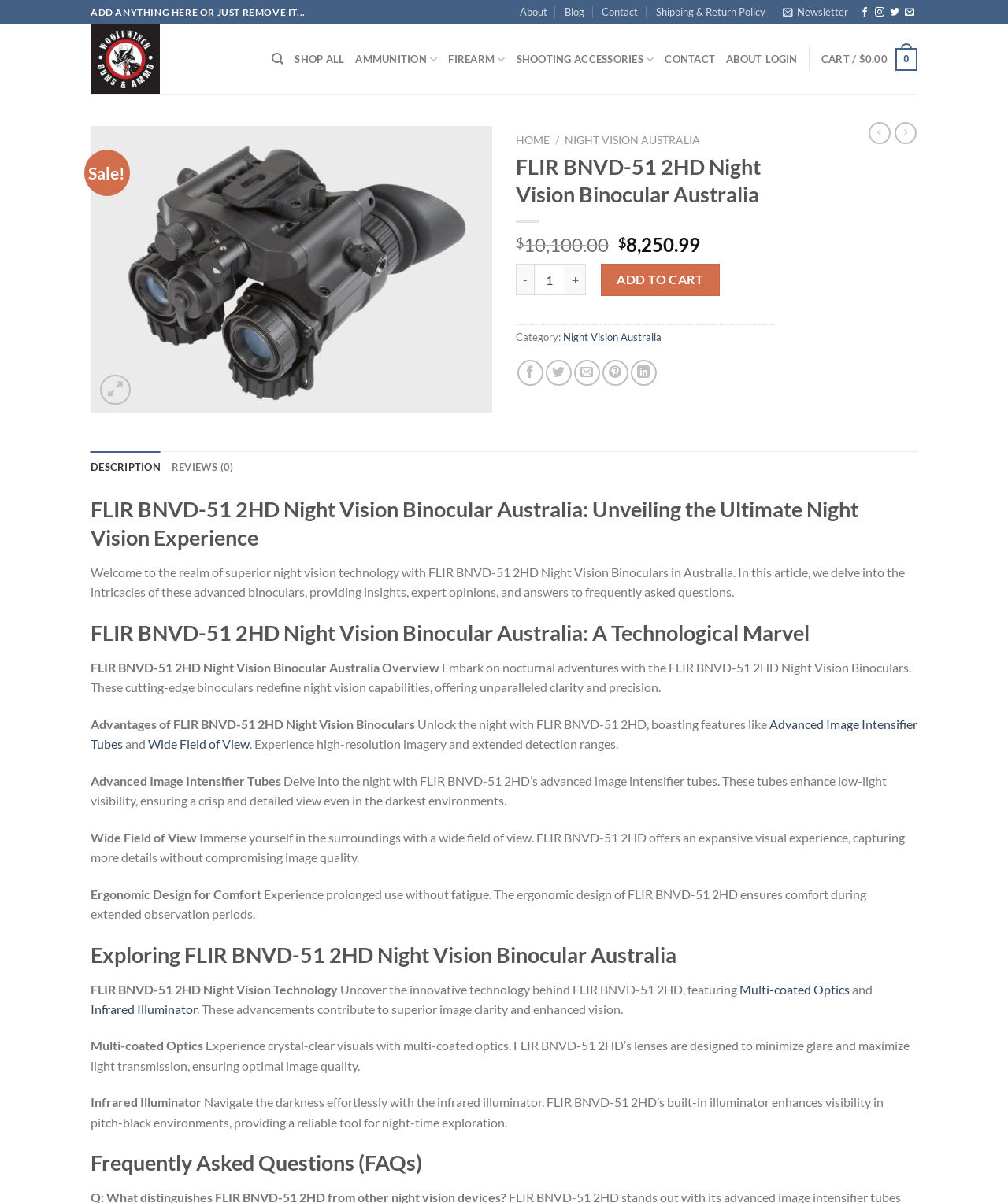What is the name of the product?
Based on the image, please offer an in-depth response to the question.

I found the product name by looking at the heading element with the text 'FLIR BNVD-51 2HD Night Vision Binocular Australia' which is located at the top of the page.